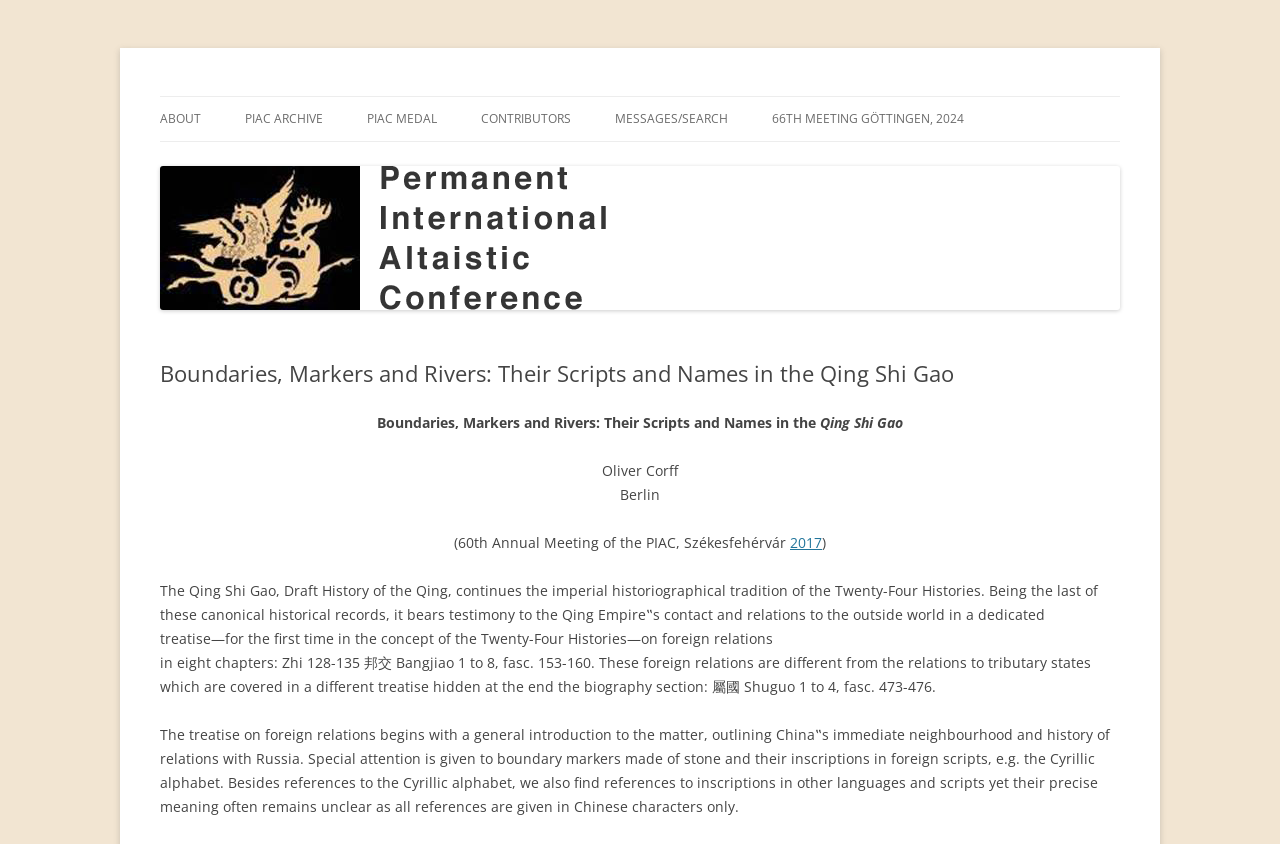What is the name of the conference?
From the screenshot, supply a one-word or short-phrase answer.

Permanent International Altaistic Conference